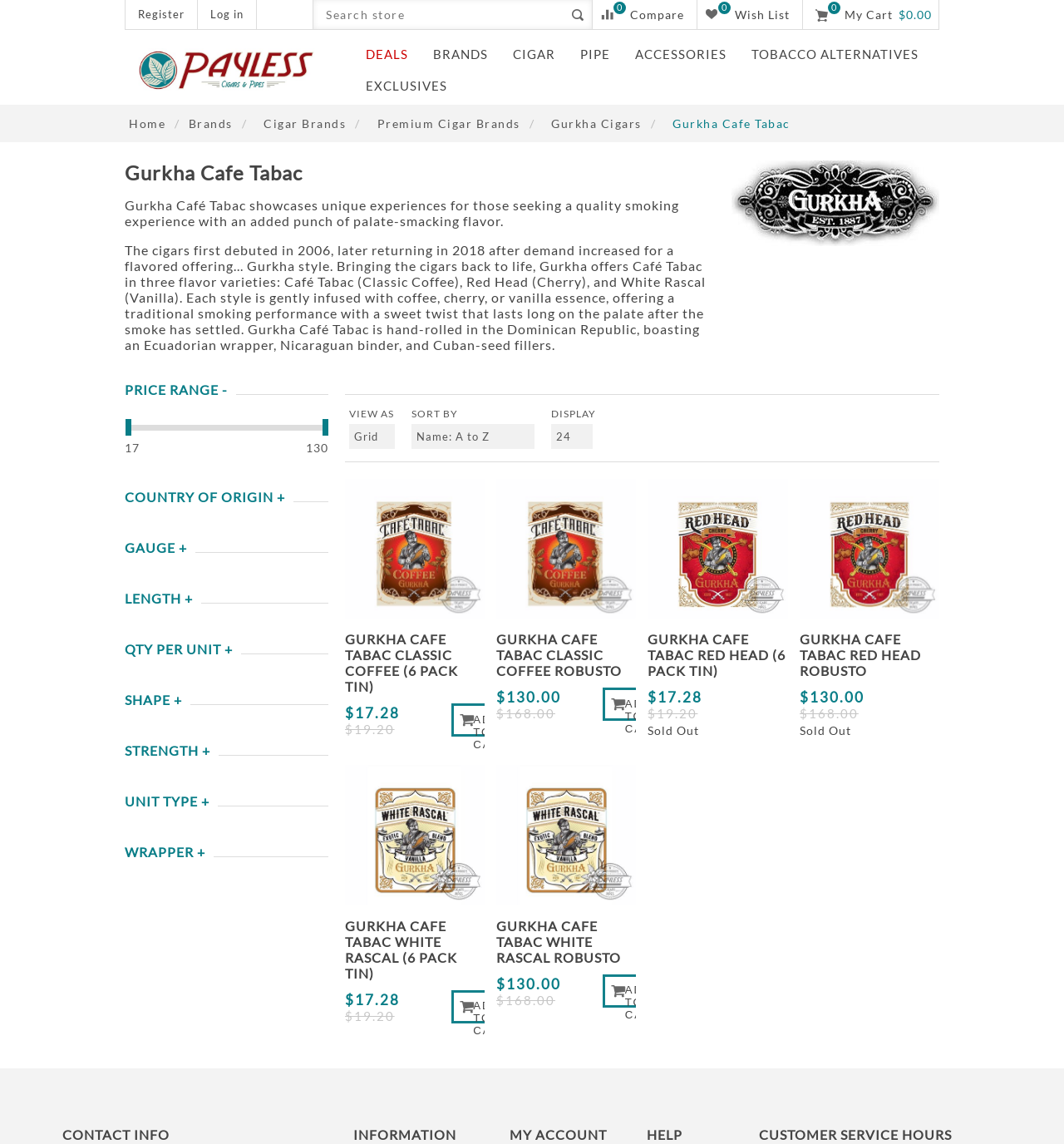Find the UI element described as: "aria-label="Search store" name="q" placeholder="Search store"" and predict its bounding box coordinates. Ensure the coordinates are four float numbers between 0 and 1, [left, top, right, bottom].

[0.295, 0.0, 0.529, 0.025]